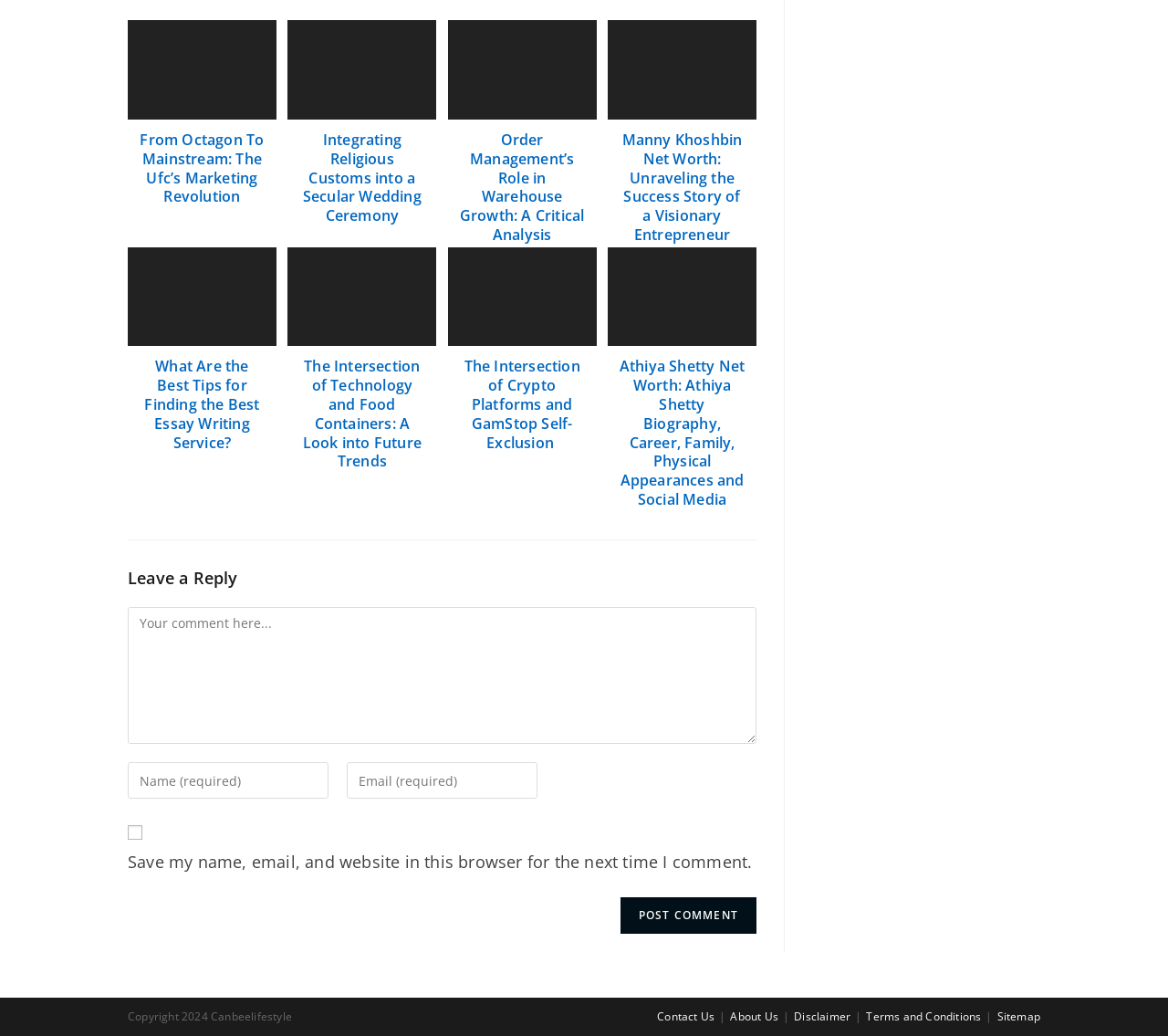Could you provide the bounding box coordinates for the portion of the screen to click to complete this instruction: "Click on the article about UFC's marketing revolution"?

[0.109, 0.018, 0.237, 0.114]